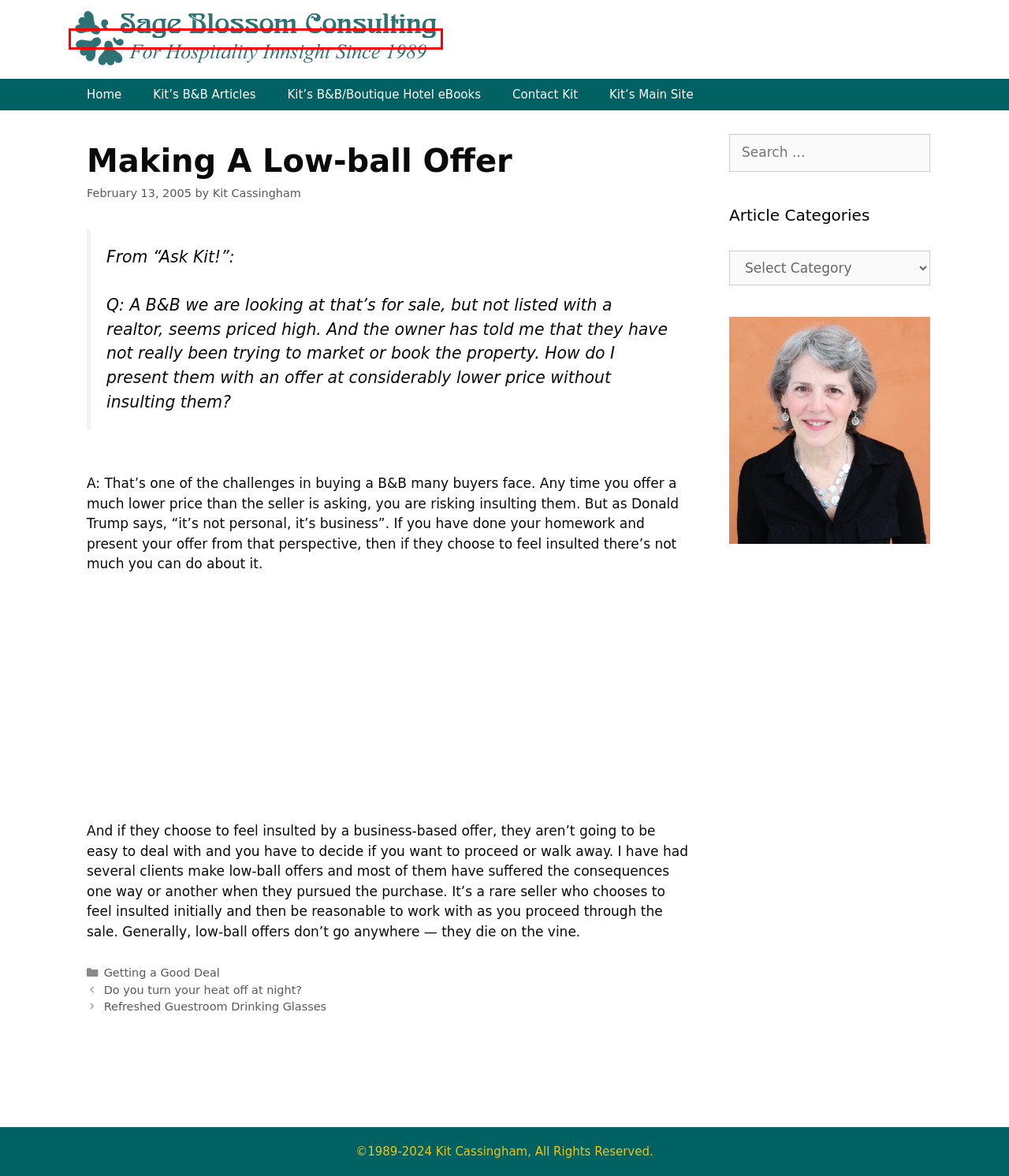You’re provided with a screenshot of a webpage that has a red bounding box around an element. Choose the best matching webpage description for the new page after clicking the element in the red box. The options are:
A. Kit Cassingham – The B&B Lady
B. I Believe Age Is A Mindset - Live in Focused Energy
C. Do you turn your heat off at night? – The B&B Lady
D. B&B/Boutique Inn Ebooks – Sage Blossom Consulting
E. The B&B Lady – For Hospitality Innsight
F. Getting a Good Deal – The B&B Lady
G. Bed and Breakfast Innkeeping Articles – The B&B Lady
H. Refreshed Guestroom Drinking Glasses – The B&B Lady

E